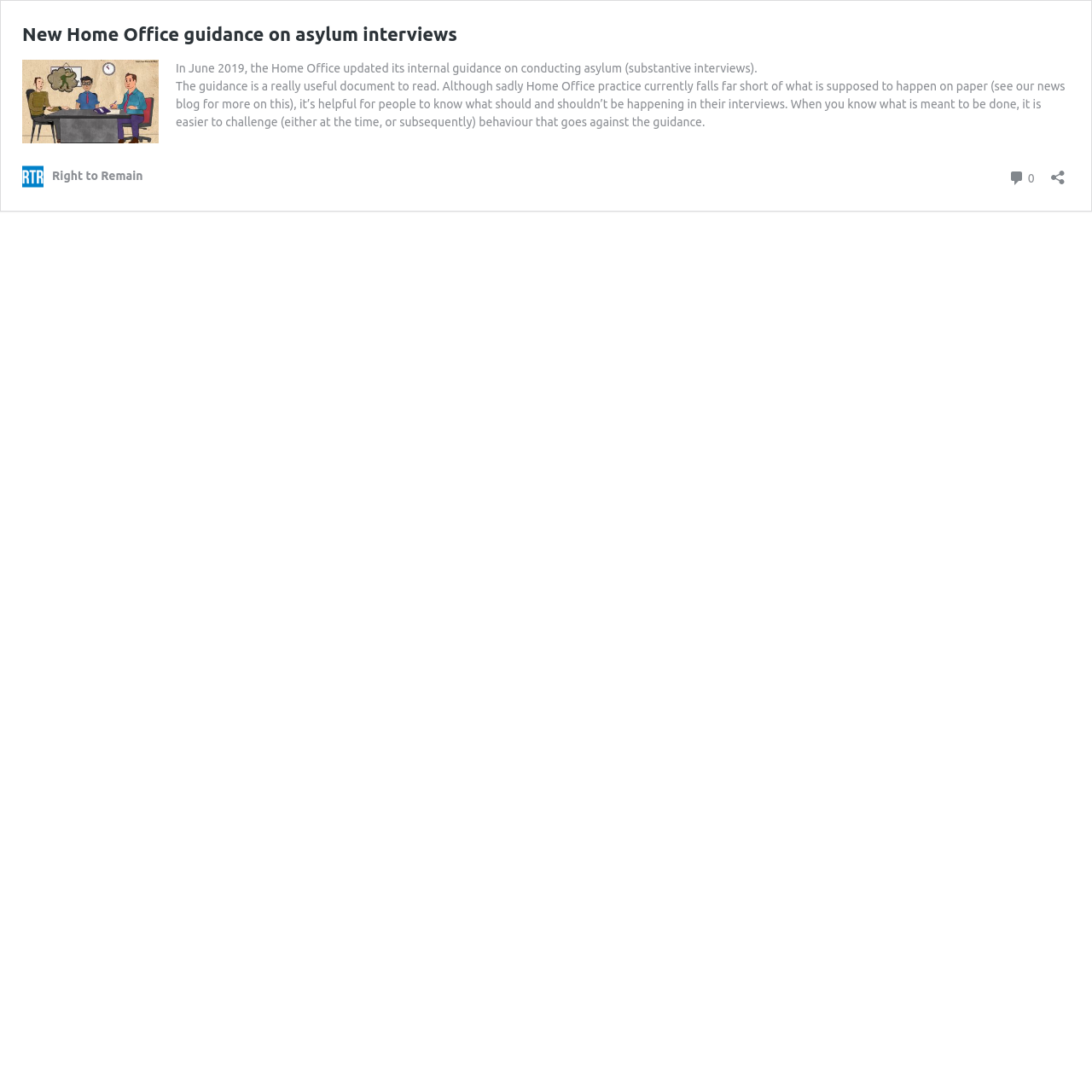Provide a thorough description of the webpage's content and layout.

The webpage appears to be an article or blog post discussing the Home Office's updated guidance on conducting asylum interviews. At the top of the page, there are two links, one with the title "New Home Office guidance on asylum interviews" and another with no text. Below these links, there is a paragraph of text that explains the purpose of the guidance document and its usefulness for individuals undergoing asylum interviews.

To the right of the title links, there is a table layout containing three elements. The first is a link to "Right to Remain", which is positioned near the top of the table. On the opposite side of the table, there is a link labeled "0 Comments" and a button to "Open sharing dialog", which is likely used to share the article on social media.

Above the table layout, there is a tab panel that spans almost the entire width of the page. The purpose of this tab panel is unclear, but it may be used to navigate to other sections of the website or to access related content.

Overall, the webpage appears to be a informative article or blog post with a focus on providing useful information and resources to individuals affected by the Home Office's guidance on asylum interviews.